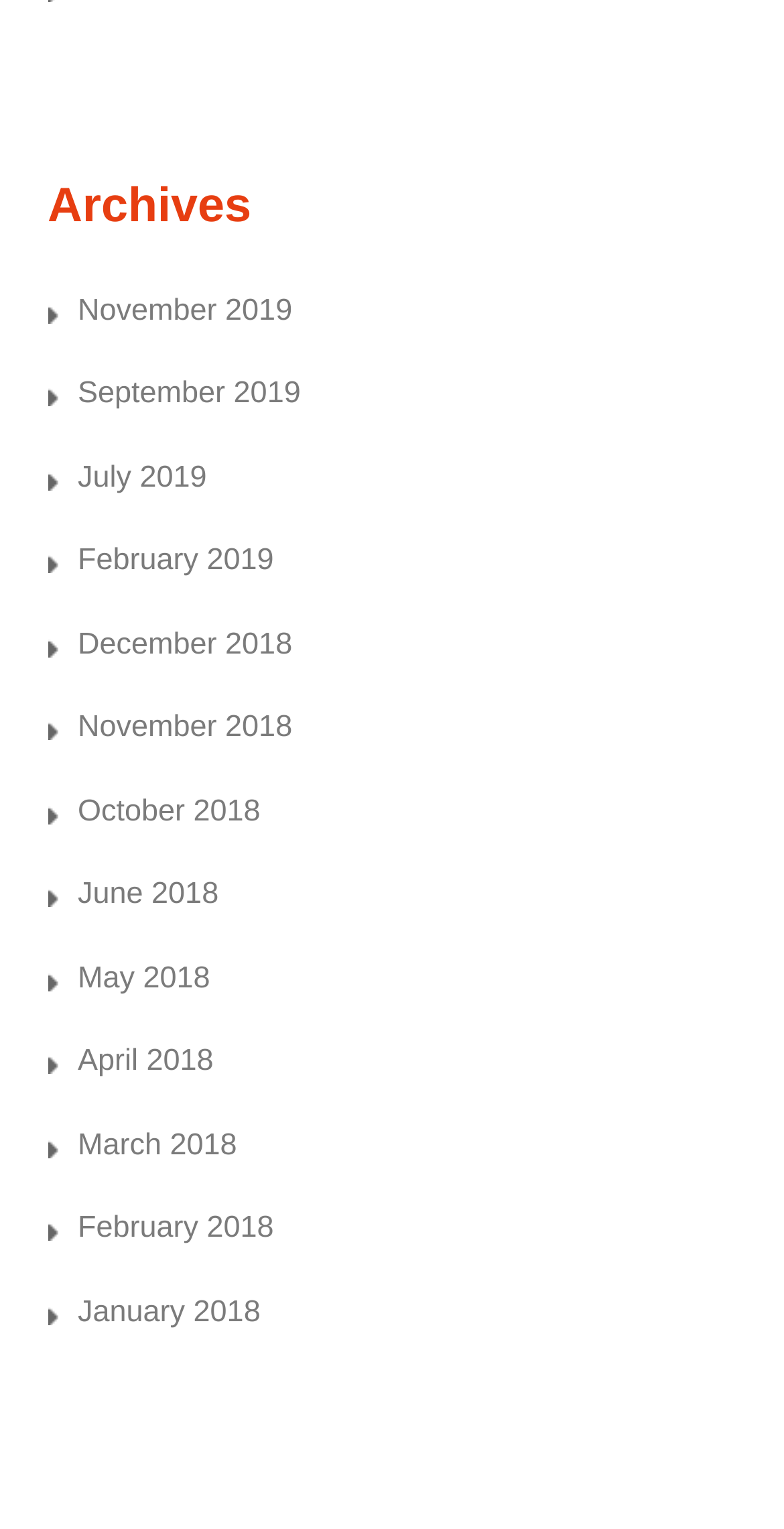Please specify the bounding box coordinates for the clickable region that will help you carry out the instruction: "view September 2019 archives".

[0.099, 0.246, 0.384, 0.268]